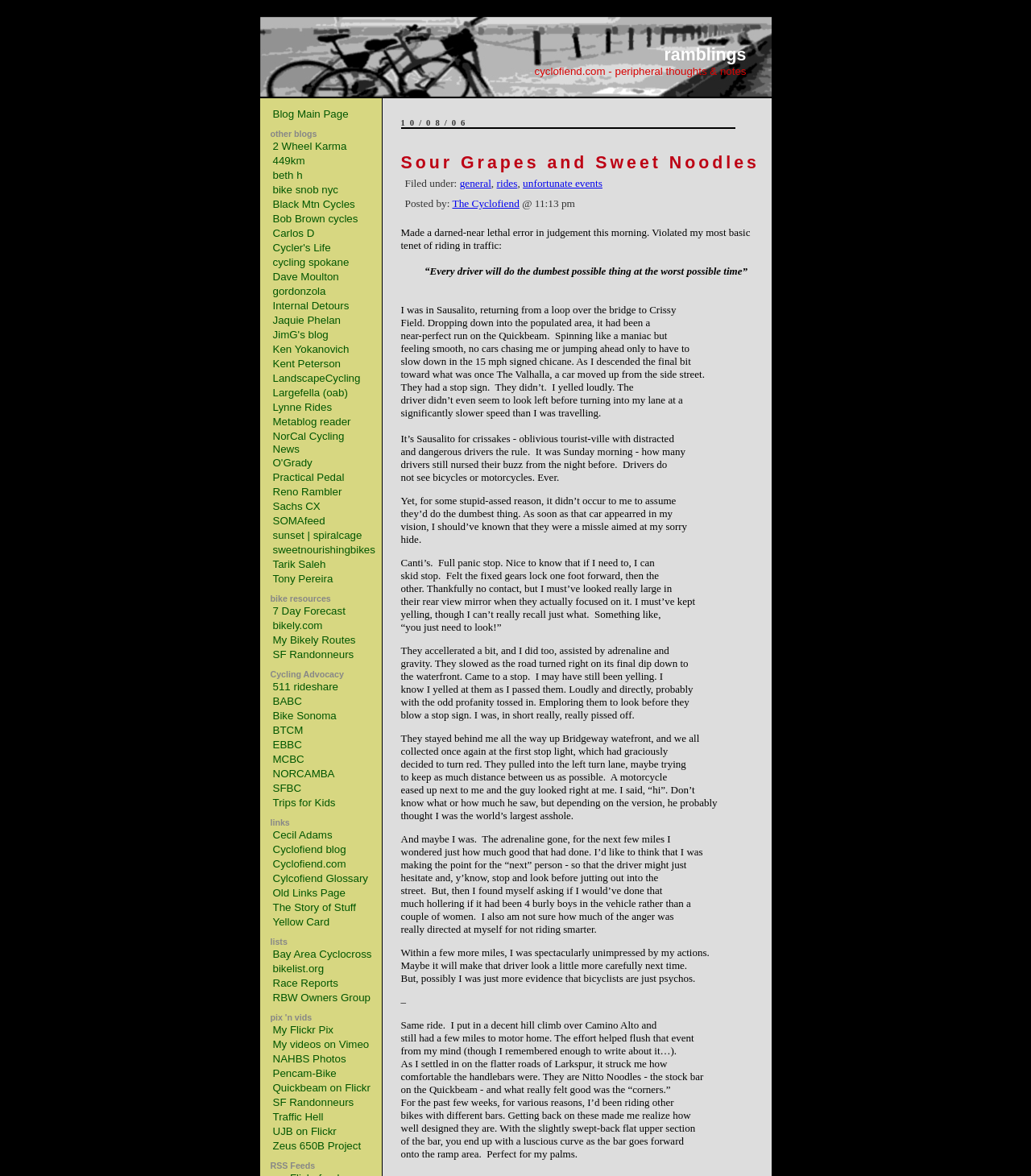Please identify the bounding box coordinates of the area I need to click to accomplish the following instruction: "view Cyclofiend blog".

[0.264, 0.717, 0.336, 0.727]